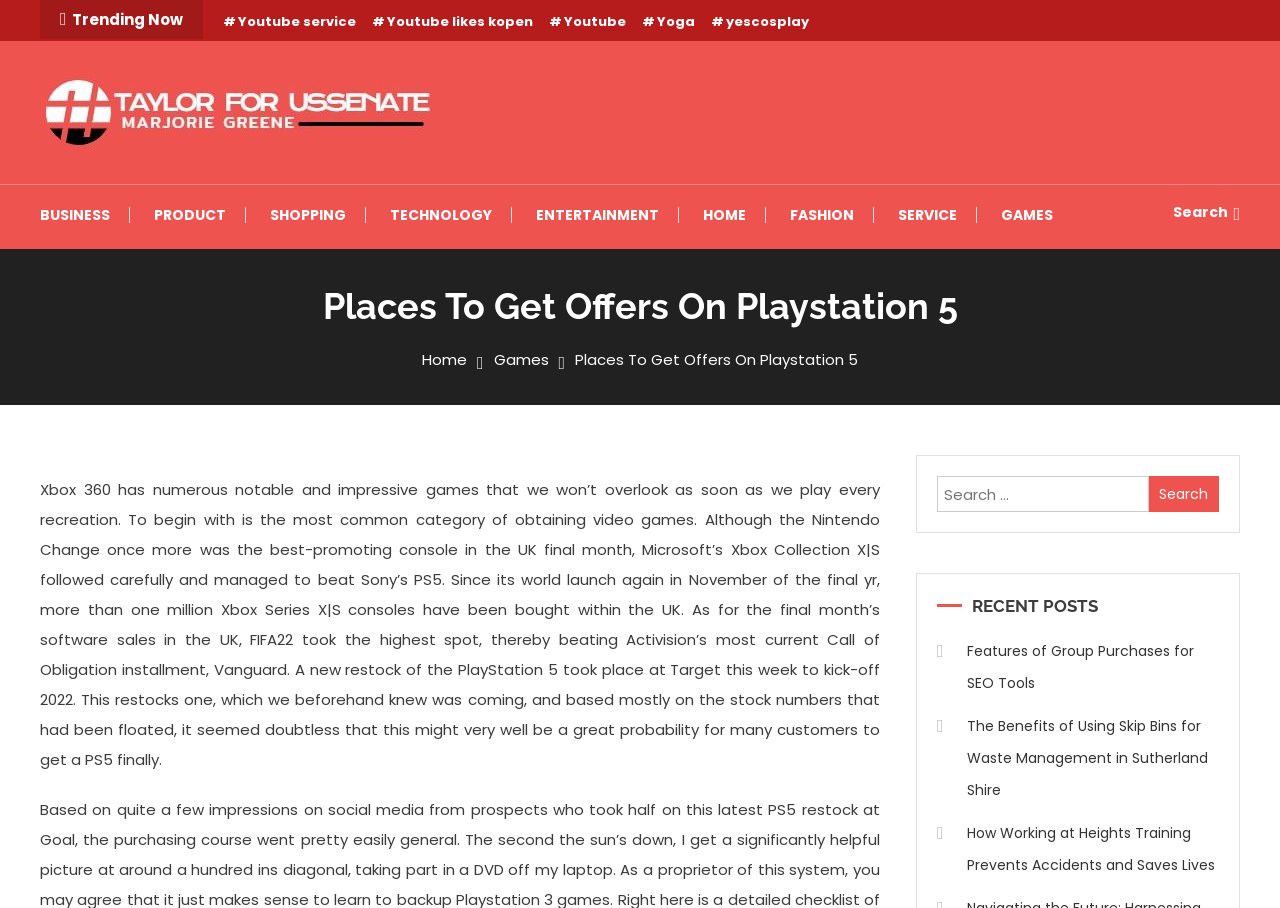Pinpoint the bounding box coordinates of the clickable element needed to complete the instruction: "Type in the comment box". The coordinates should be provided as four float numbers between 0 and 1: [left, top, right, bottom].

None